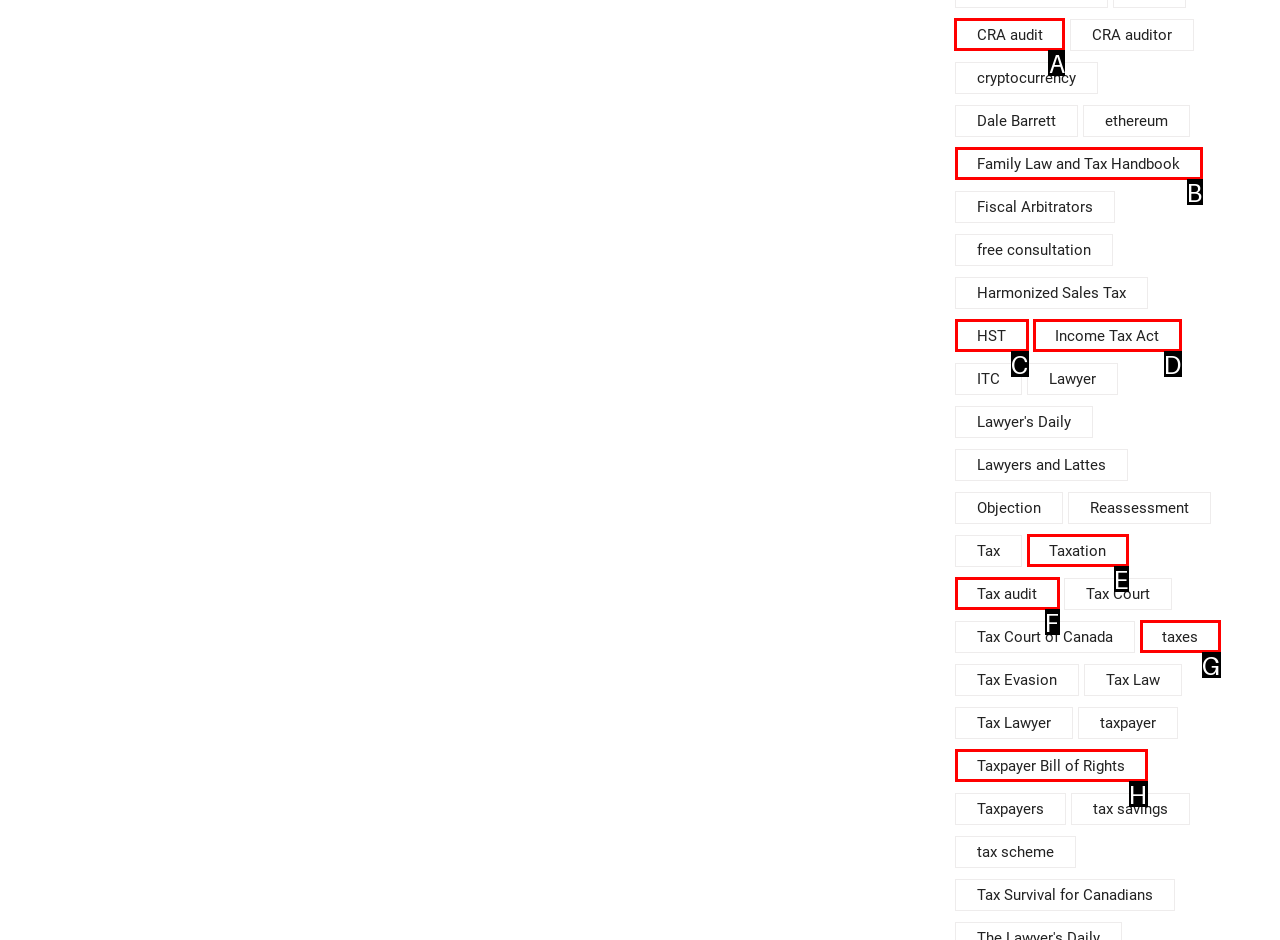Specify which UI element should be clicked to accomplish the task: Click the 'About Us' link. Answer with the letter of the correct choice.

None